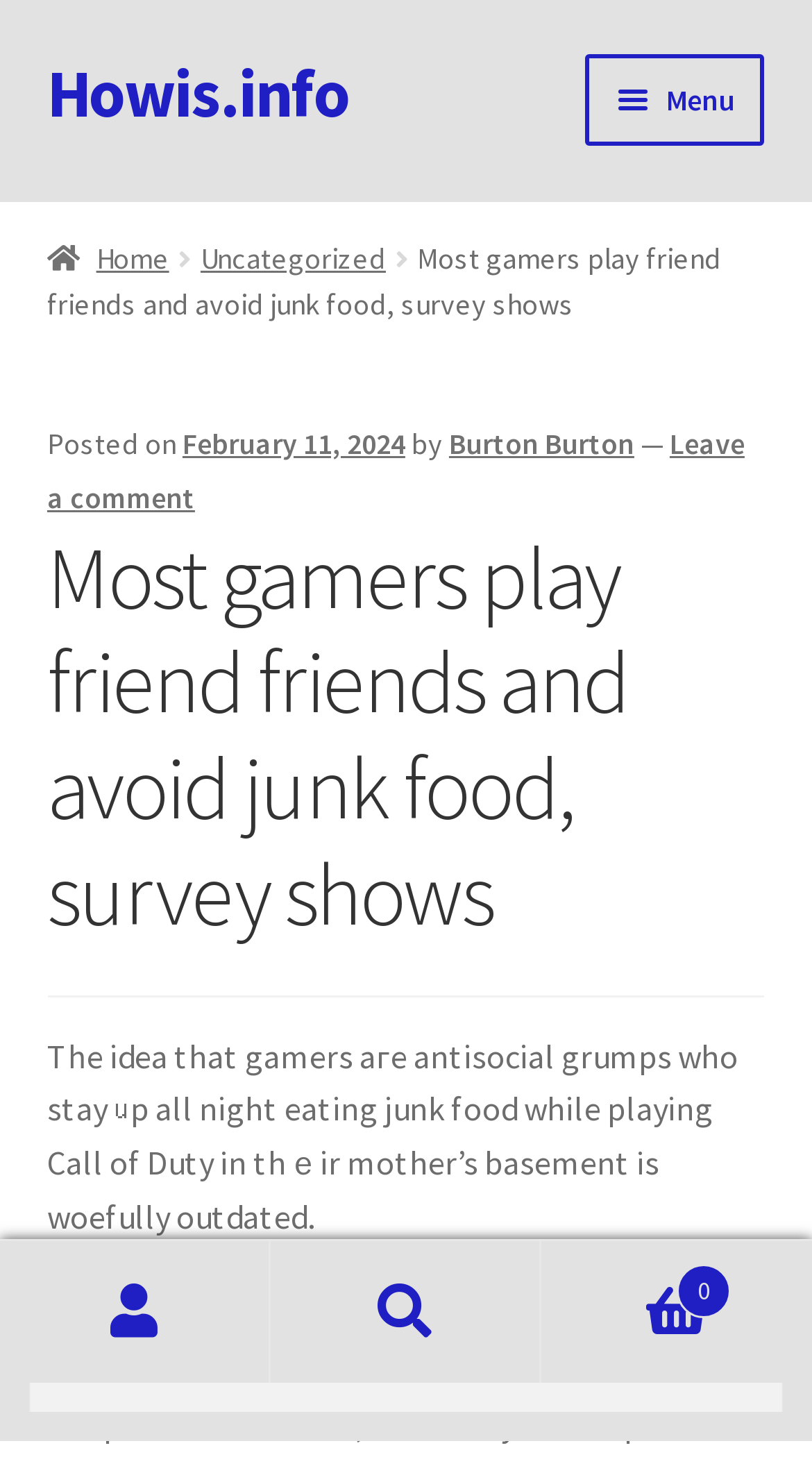Please provide the bounding box coordinates for the element that needs to be clicked to perform the instruction: "View my account". The coordinates must consist of four float numbers between 0 and 1, formatted as [left, top, right, bottom].

[0.0, 0.852, 0.333, 0.949]